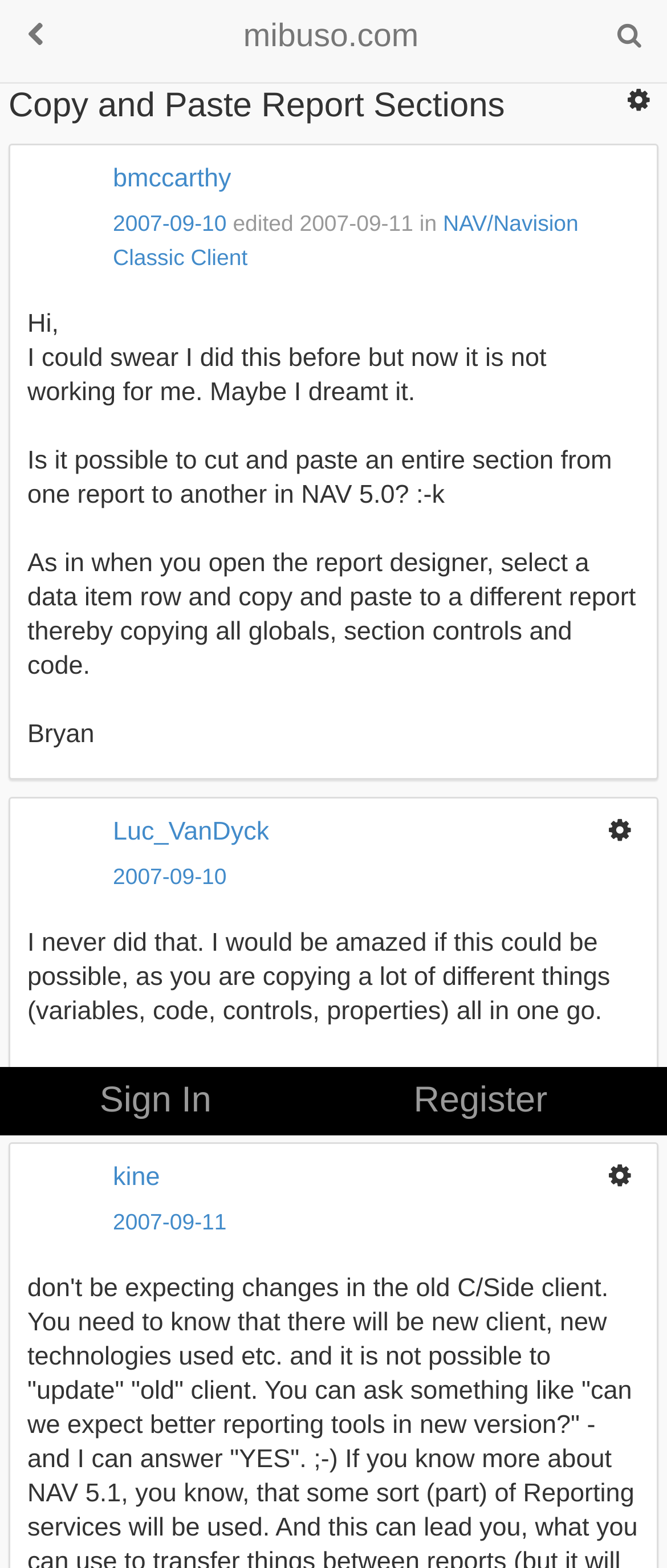Extract the primary heading text from the webpage.

Copy and Paste Report Sections